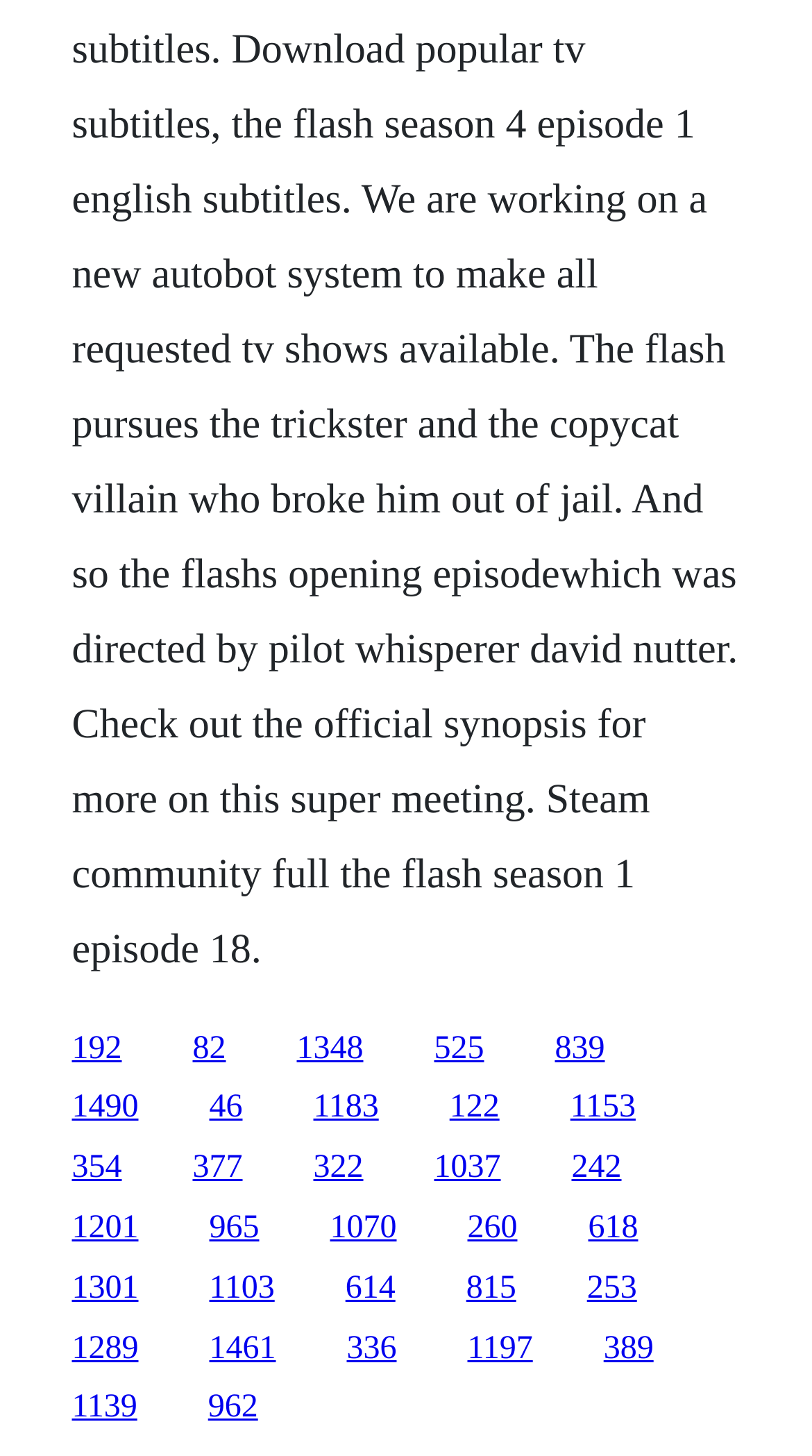What is the horizontal position of the last link?
Answer briefly with a single word or phrase based on the image.

0.256